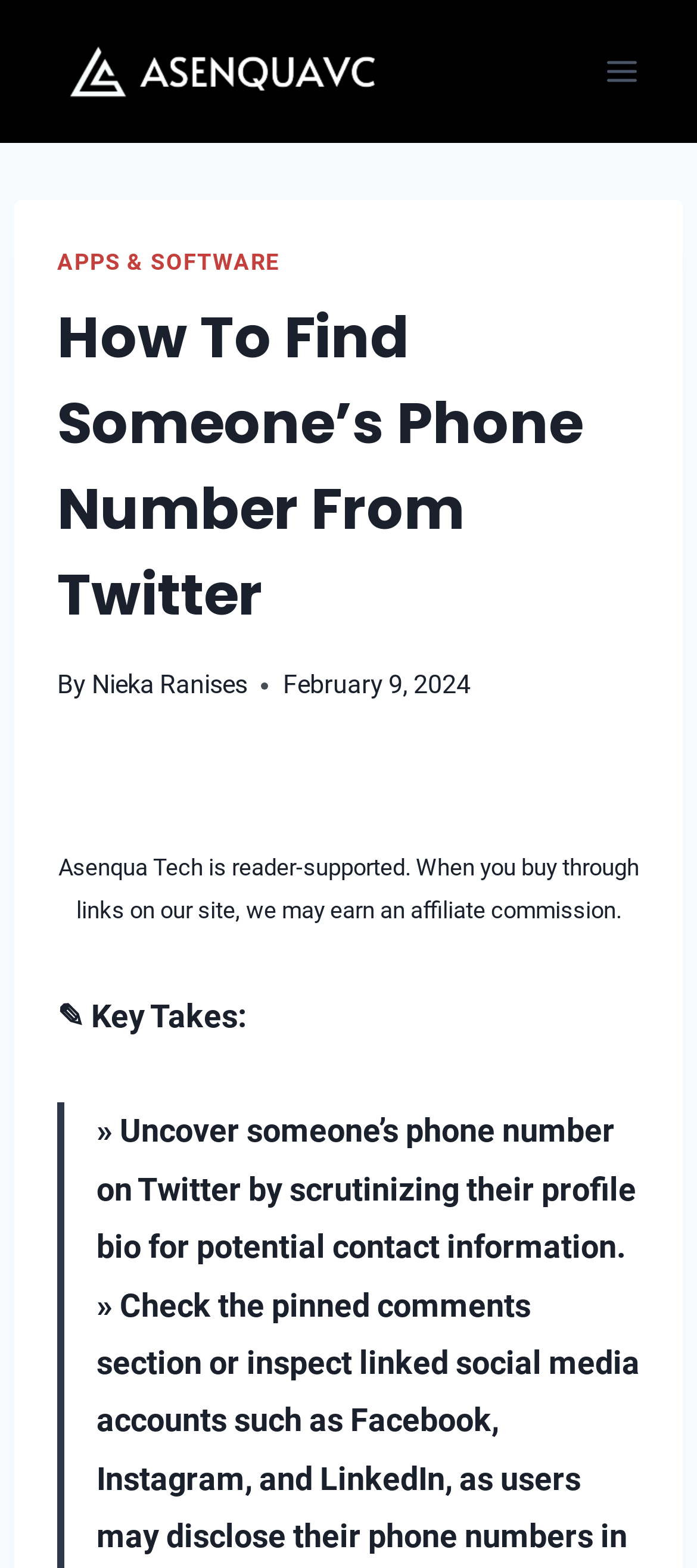Determine the bounding box coordinates for the UI element matching this description: "Nieka Ranises".

[0.131, 0.428, 0.354, 0.447]